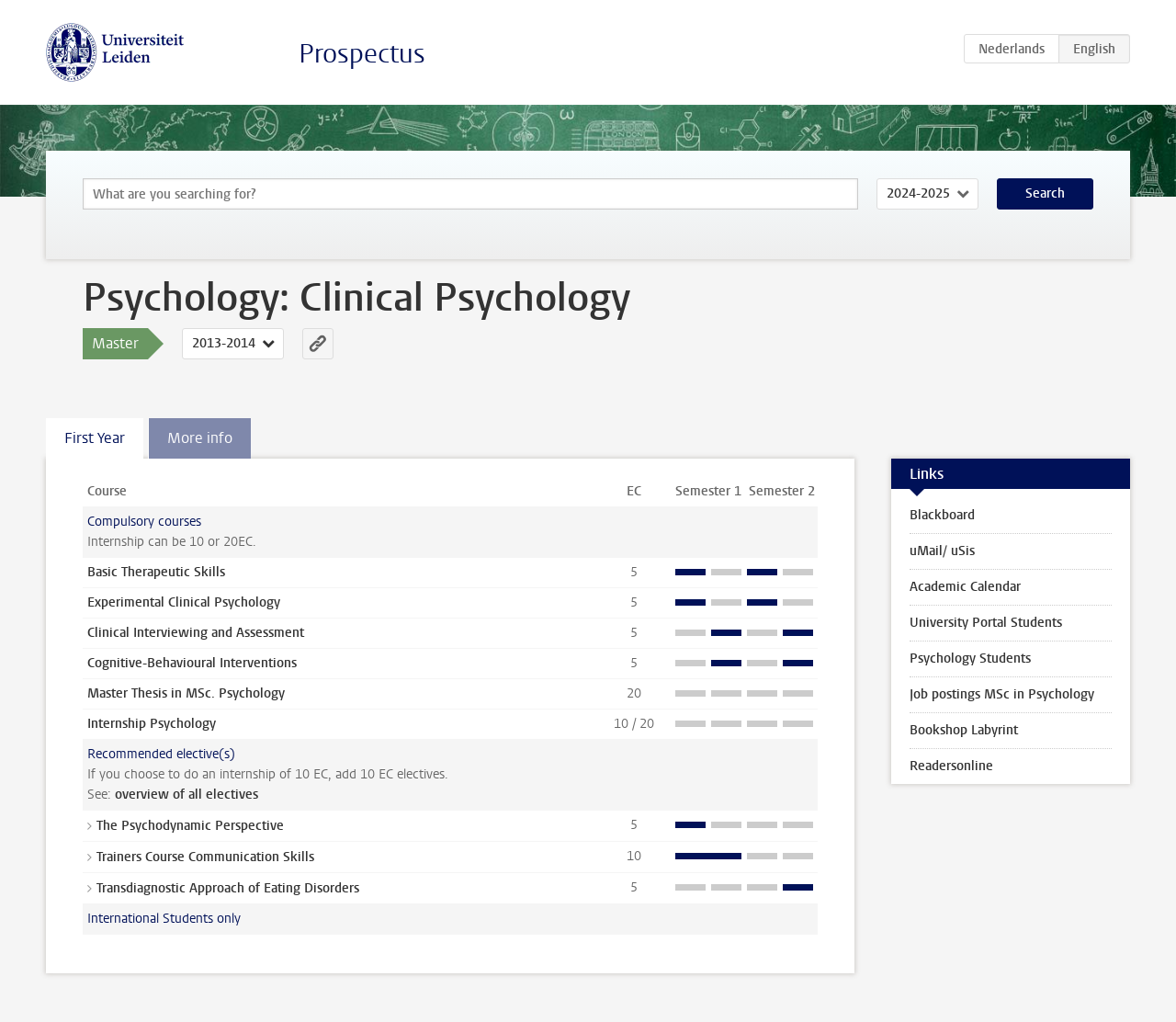Determine the bounding box coordinates for the element that should be clicked to follow this instruction: "Search for courses". The coordinates should be given as four float numbers between 0 and 1, in the format [left, top, right, bottom].

[0.07, 0.174, 0.73, 0.205]